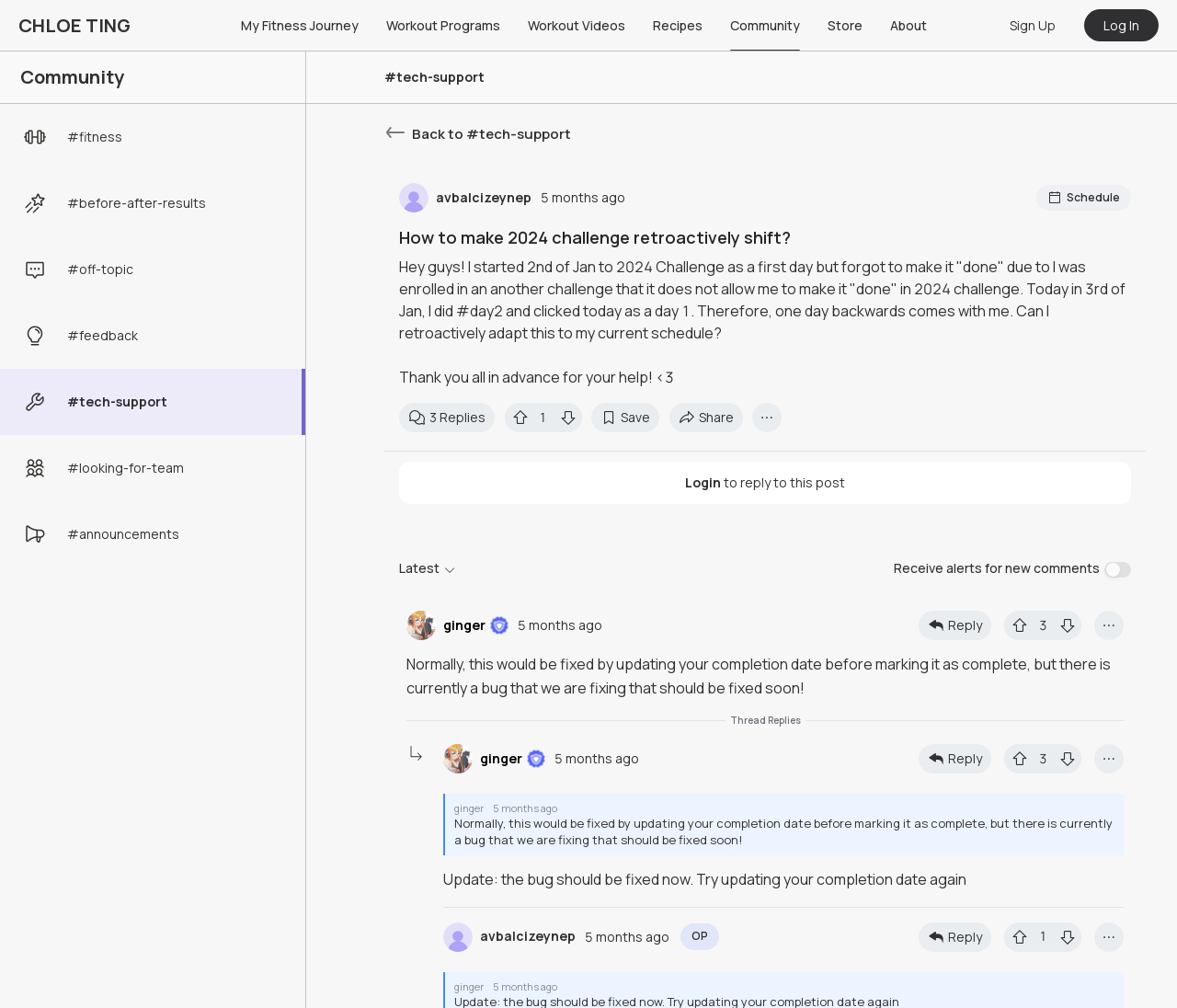Kindly determine the bounding box coordinates for the area that needs to be clicked to execute this instruction: "Click on the 'Sign Up' link".

[0.841, 0.009, 0.913, 0.041]